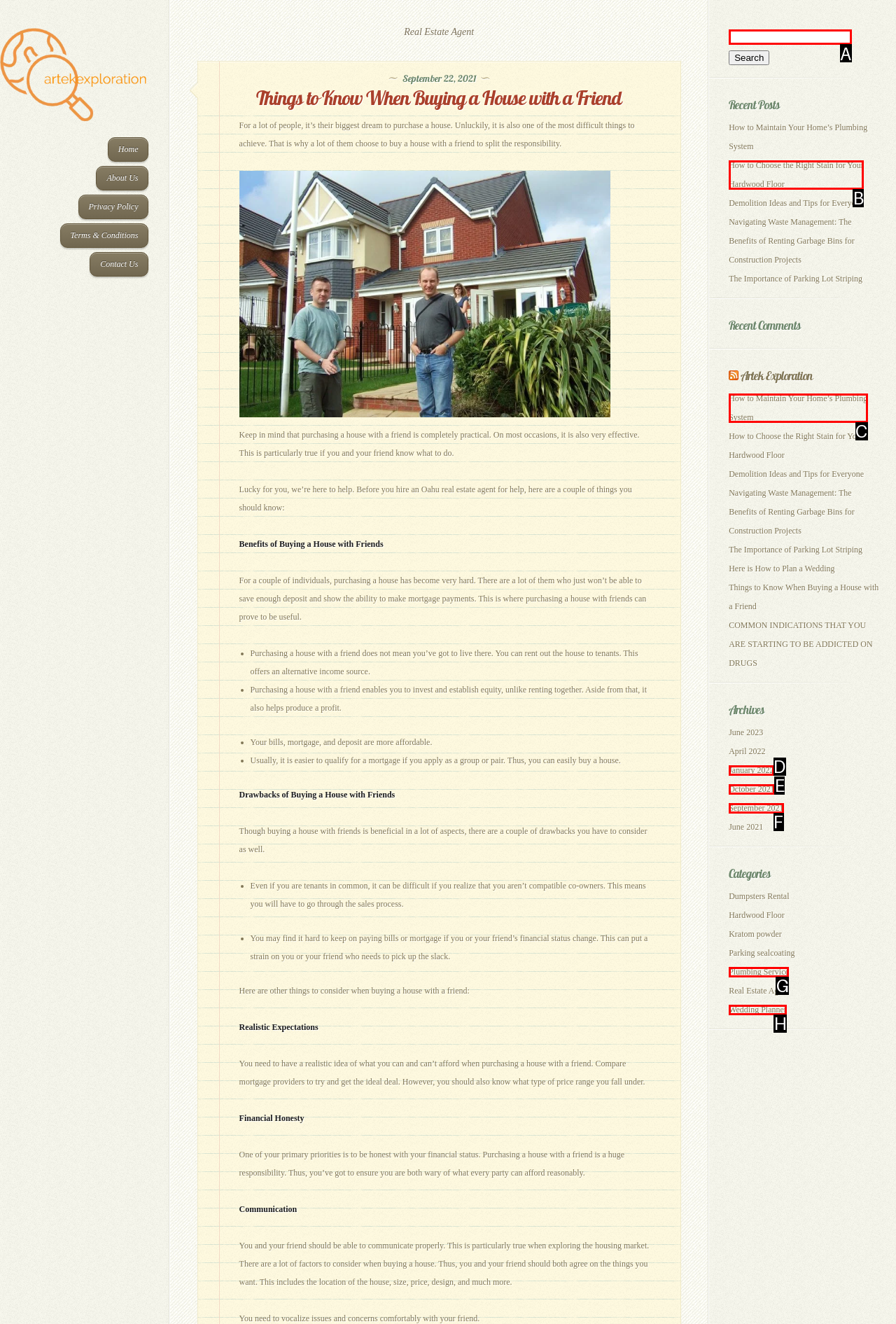Identify the option that corresponds to the description: parent_node: Search for: name="s". Provide only the letter of the option directly.

A